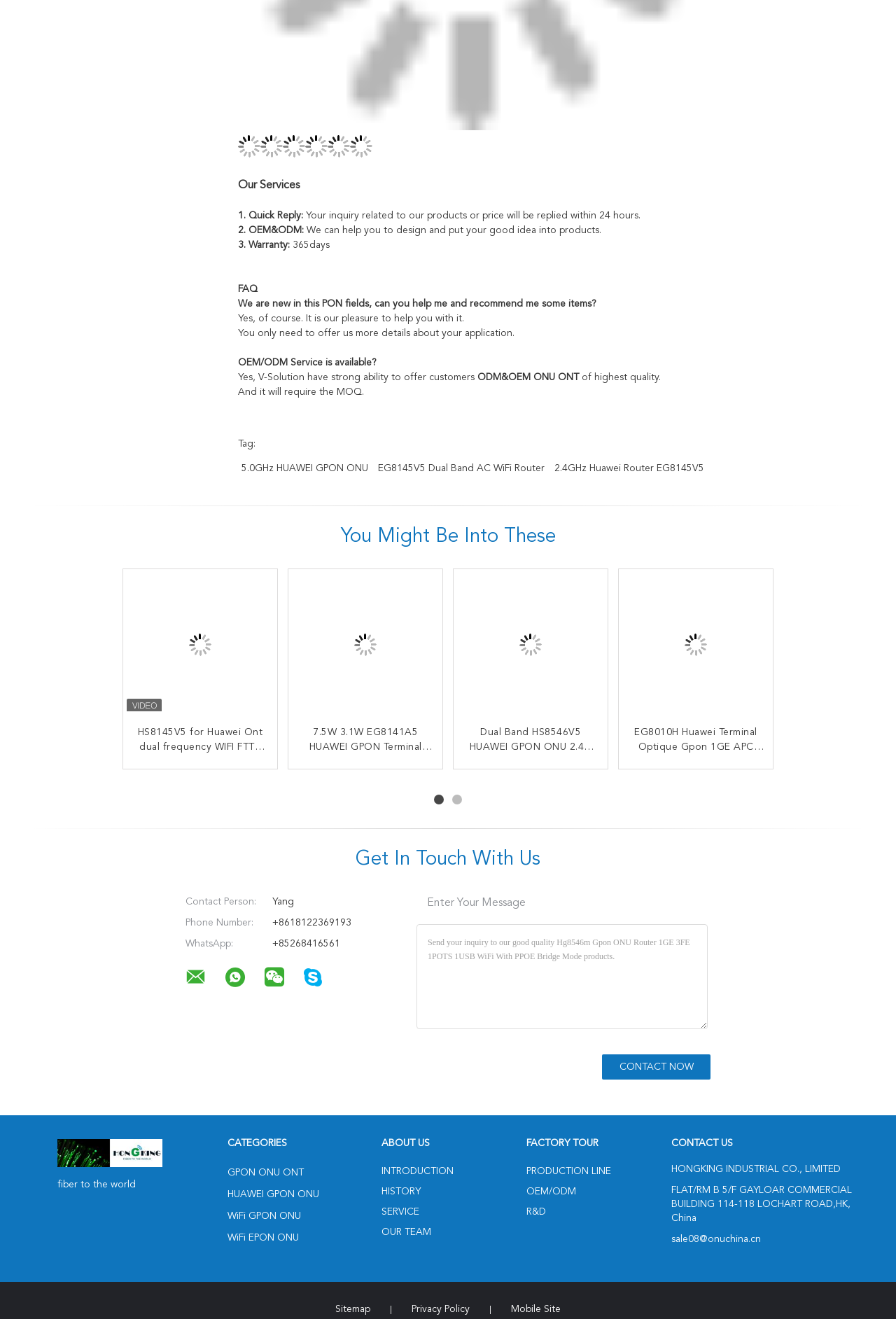Locate the bounding box coordinates of the clickable region necessary to complete the following instruction: "Enter your message in the text box". Provide the coordinates in the format of four float numbers between 0 and 1, i.e., [left, top, right, bottom].

[0.465, 0.701, 0.79, 0.78]